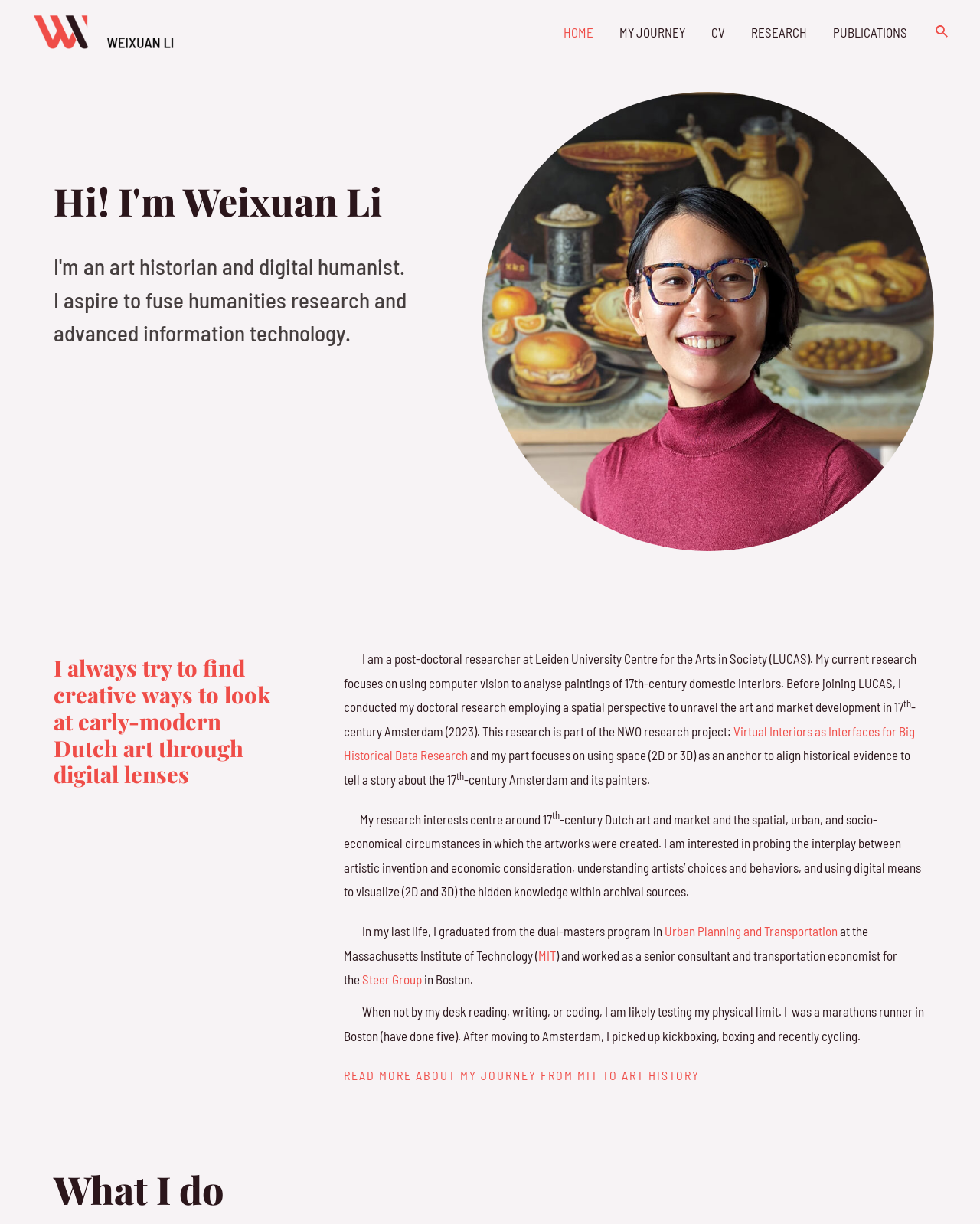Show the bounding box coordinates of the region that should be clicked to follow the instruction: "View Weixuan Li's CV."

[0.712, 0.001, 0.753, 0.051]